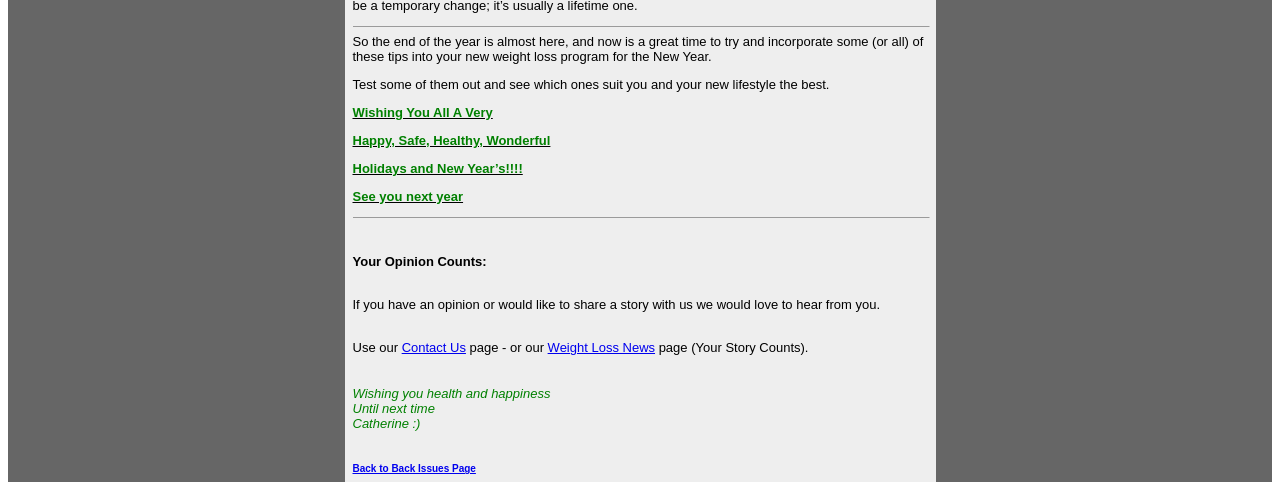Determine the bounding box coordinates (top-left x, top-left y, bottom-right x, bottom-right y) of the UI element described in the following text: Weight Loss News

[0.428, 0.695, 0.512, 0.725]